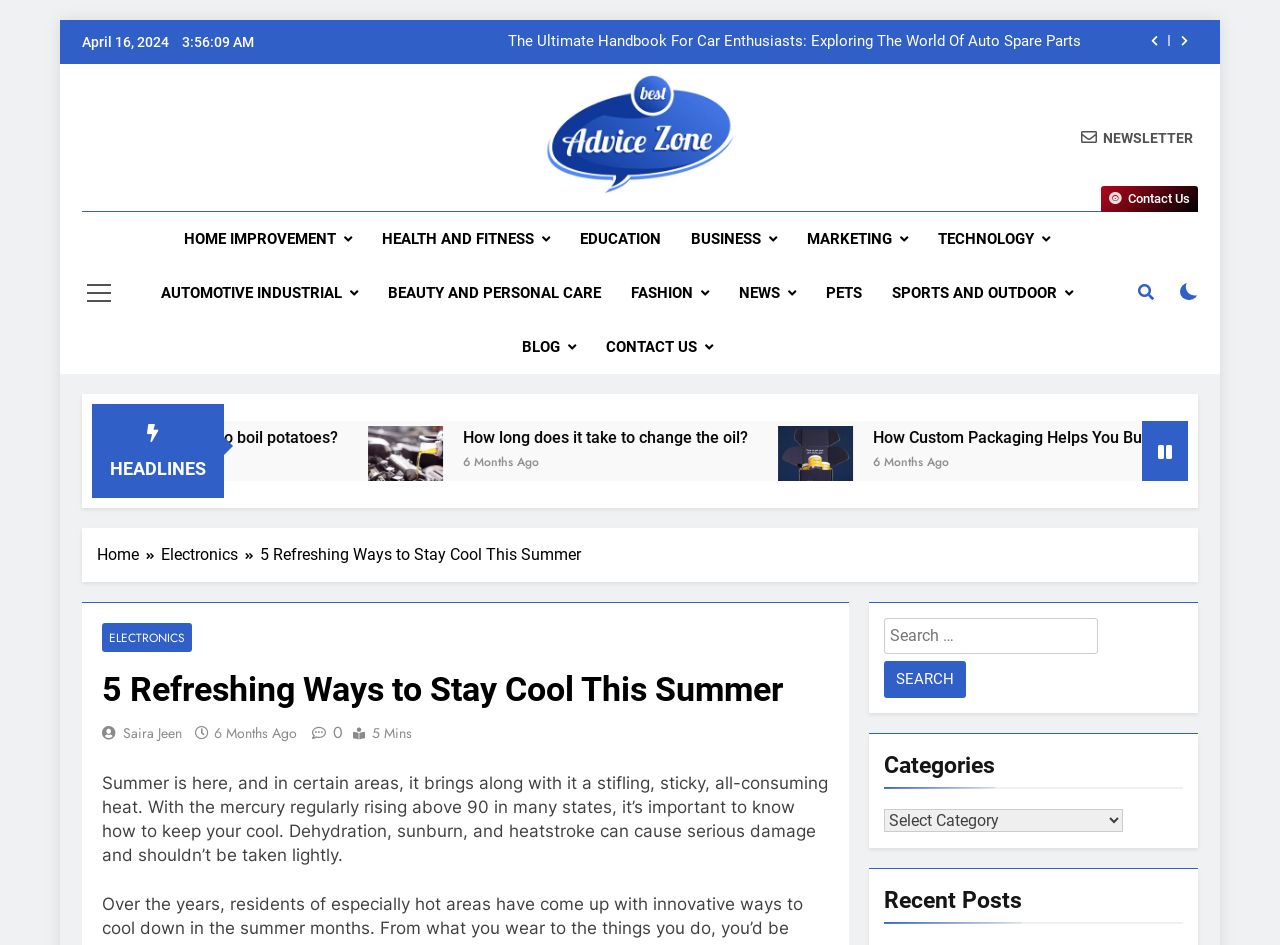Identify the bounding box coordinates for the UI element described as follows: parent_node: Best Advice Zone. Use the format (top-left x, top-left y, bottom-right x, bottom-right y) and ensure all values are floating point numbers between 0 and 1.

[0.424, 0.078, 0.576, 0.213]